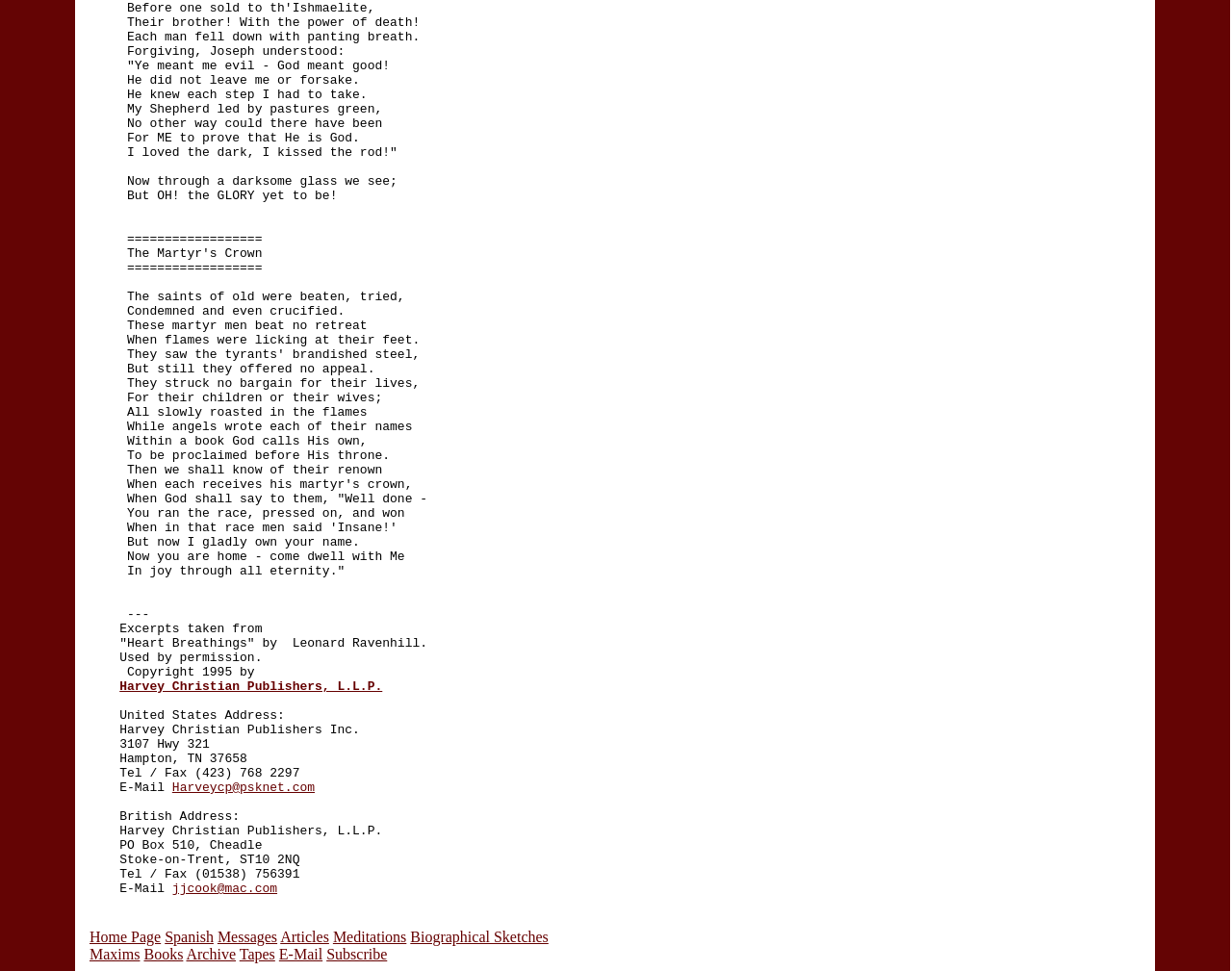Find the bounding box coordinates of the element I should click to carry out the following instruction: "subscribe to the newsletter".

[0.265, 0.974, 0.314, 0.991]